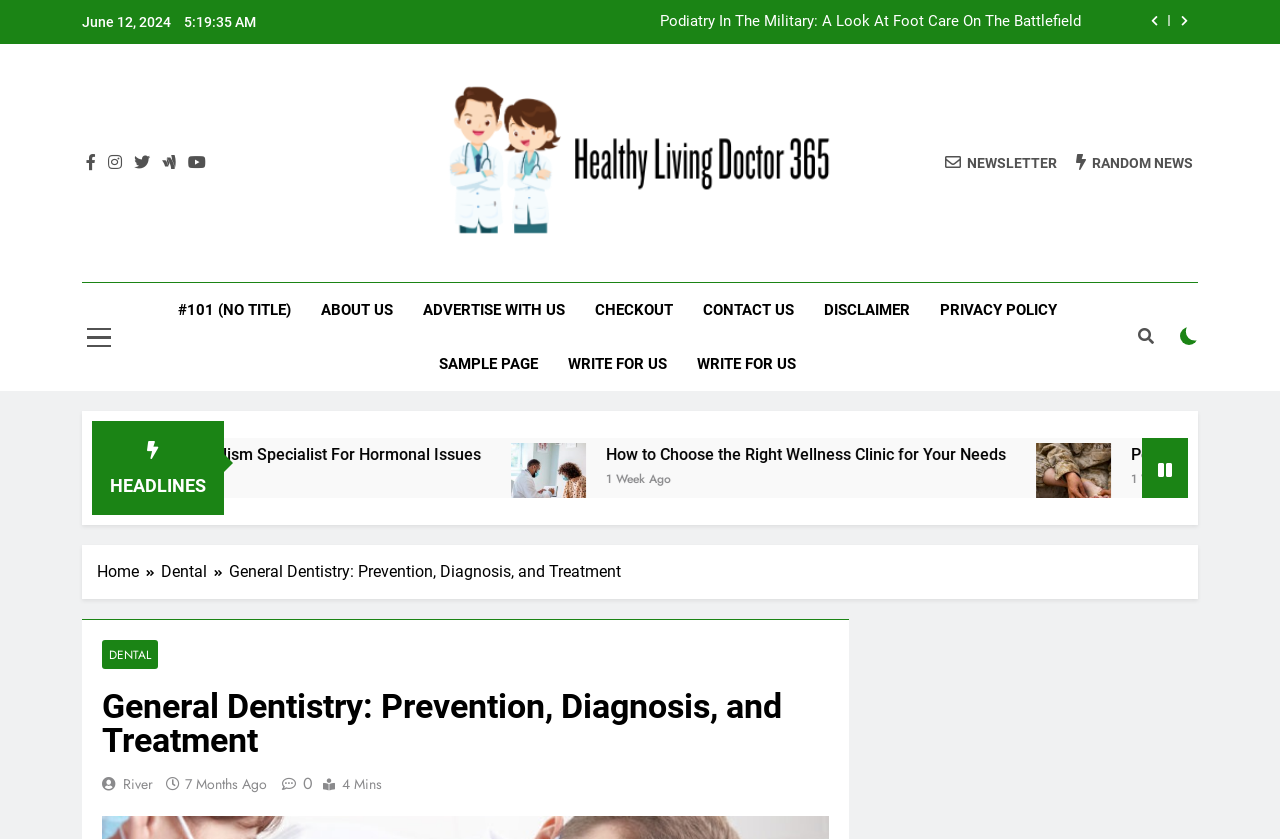Pinpoint the bounding box coordinates of the area that must be clicked to complete this instruction: "Expand Name and Subject Headings".

None